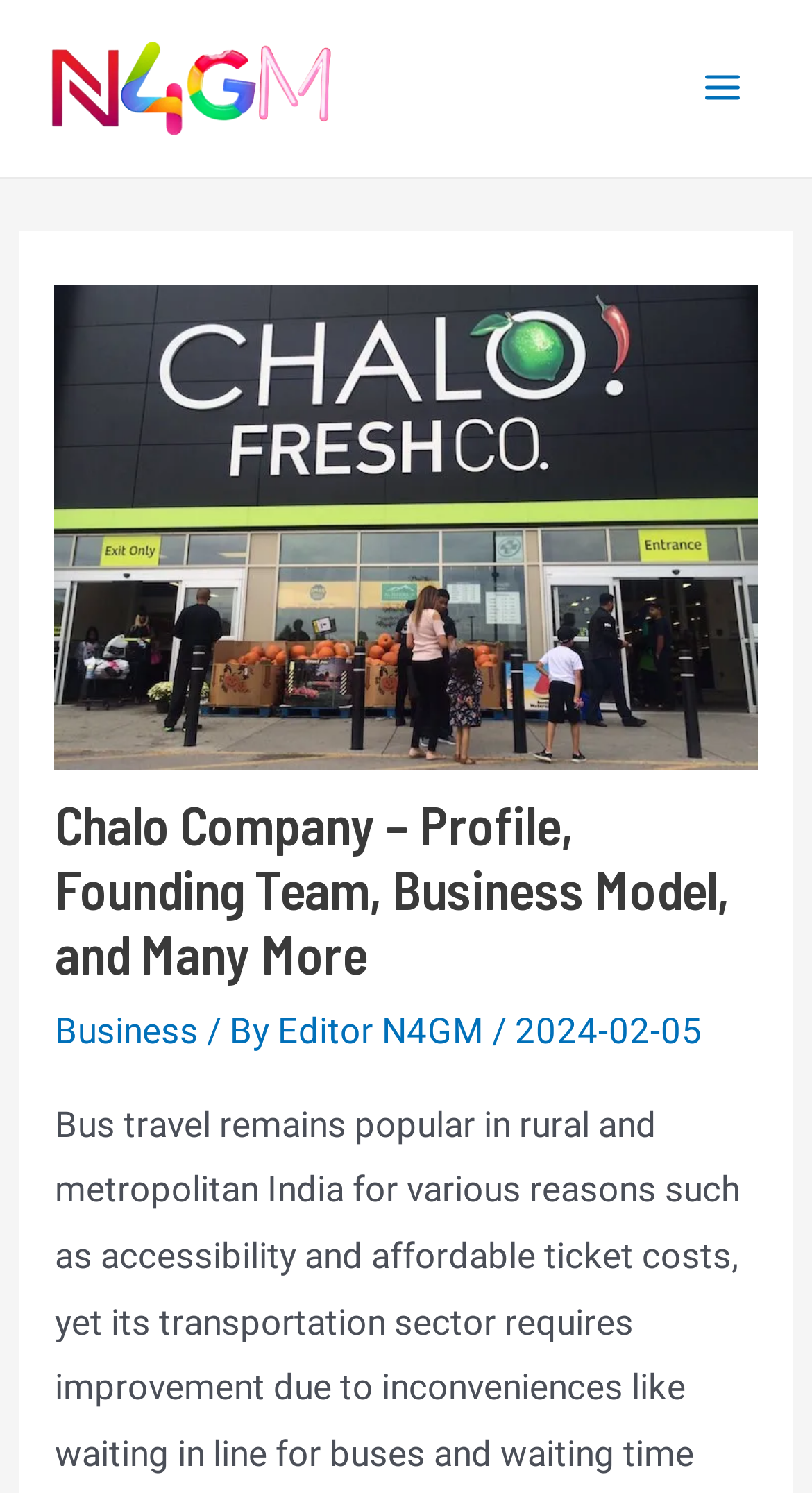Provide a one-word or brief phrase answer to the question:
Who is the editor of the article?

Editor N4GM